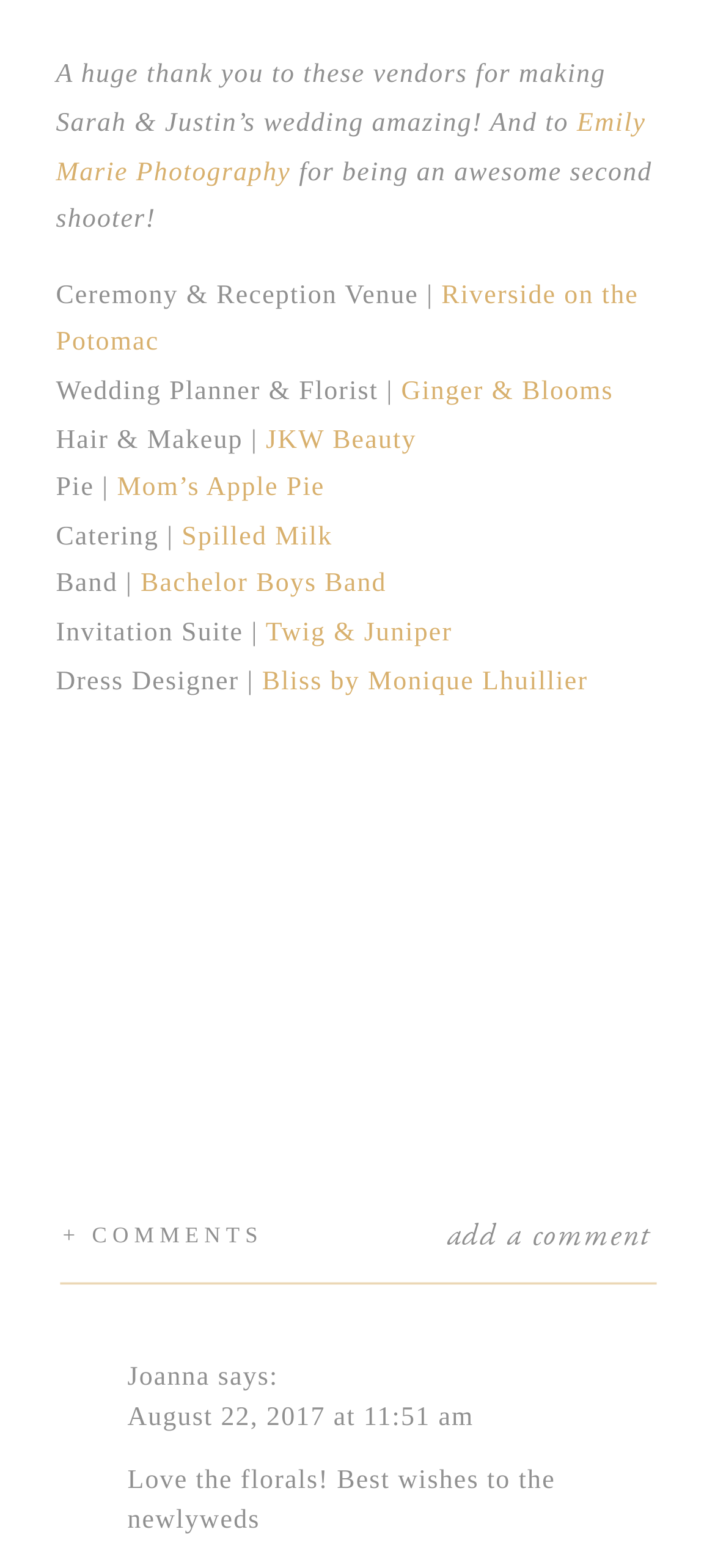Indicate the bounding box coordinates of the element that must be clicked to execute the instruction: "visit Emily Marie Photography website". The coordinates should be given as four float numbers between 0 and 1, i.e., [left, top, right, bottom].

[0.078, 0.068, 0.904, 0.119]